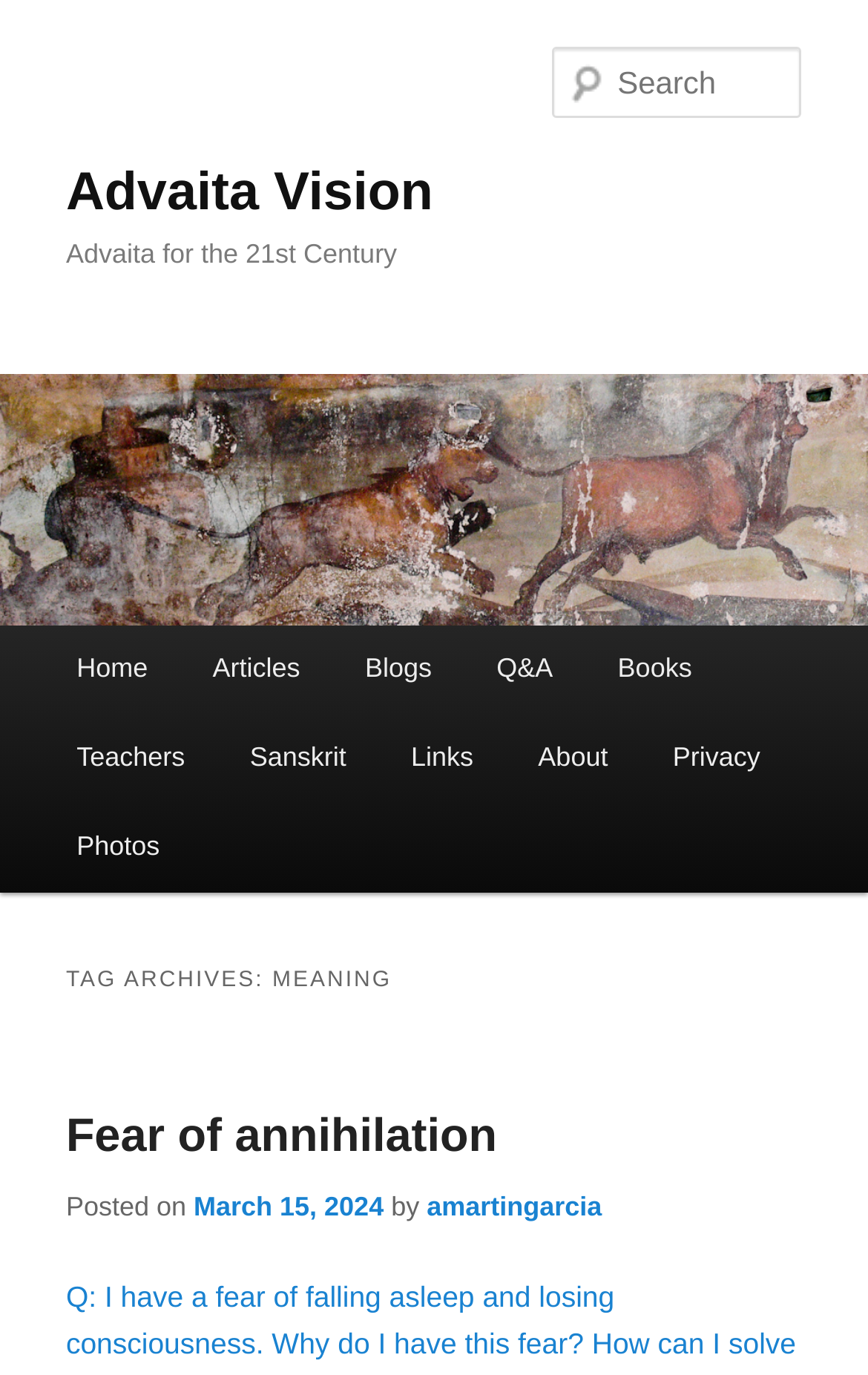What is the main menu category after 'Home'?
Examine the image closely and answer the question with as much detail as possible.

I examined the main menu section and found that the first link after 'Home' is 'Articles', which is indicated by the StaticText element with the text 'Articles'.